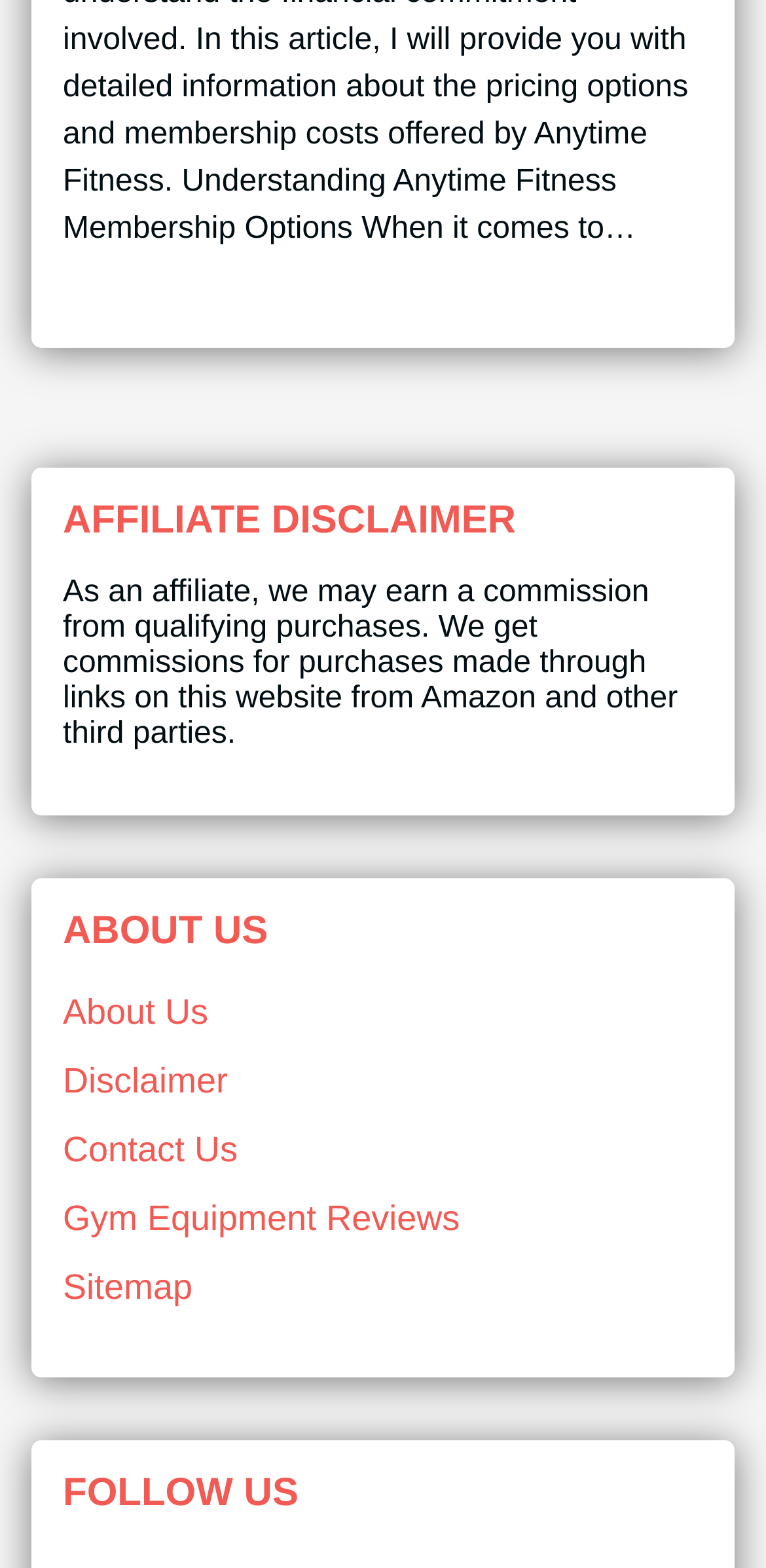How many headings are present on the webpage?
Using the image, provide a detailed and thorough answer to the question.

There are three headings present on the webpage: 'AFFILIATE DISCLAIMER', 'ABOUT US', and 'FOLLOW US'. Therefore, the answer is 3.